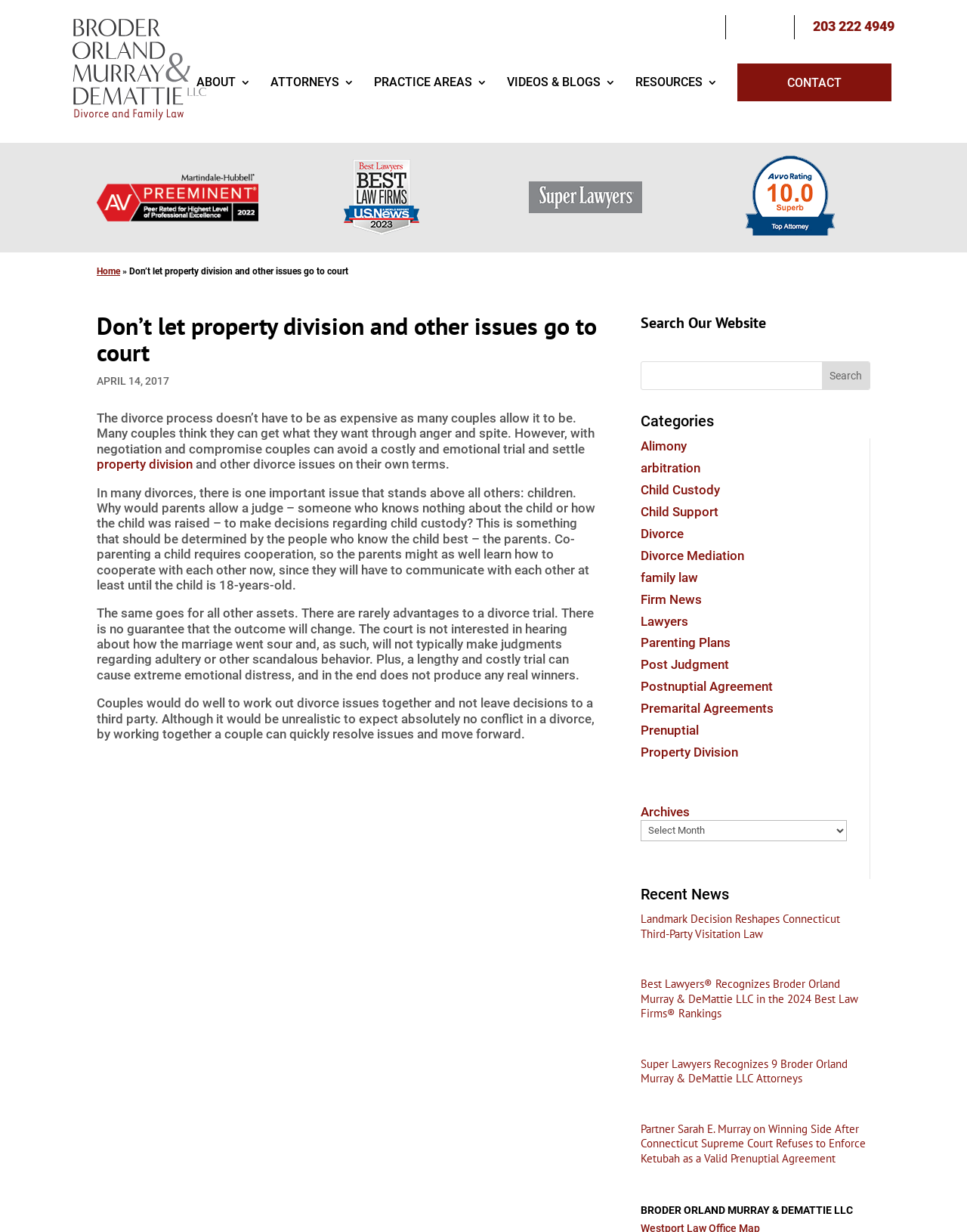Pinpoint the bounding box coordinates of the element you need to click to execute the following instruction: "Search for something on the website". The bounding box should be represented by four float numbers between 0 and 1, in the format [left, top, right, bottom].

[0.663, 0.294, 0.899, 0.316]